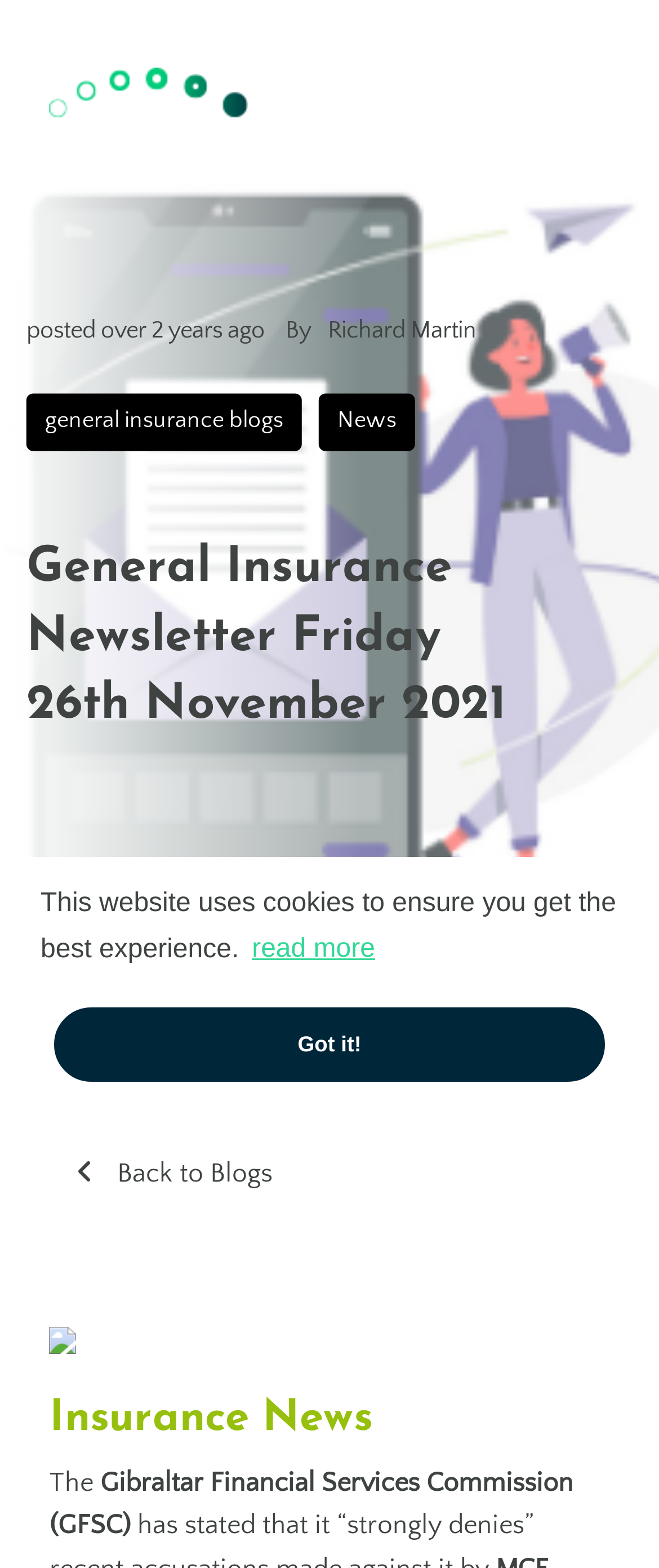Produce an extensive caption that describes everything on the webpage.

The webpage is a newsletter from IDEX Consulting, dated Friday, 26th November 2021, focusing on general insurance market news. At the top, there is a cookie consent dialog with a message explaining the use of cookies on the website, accompanied by "learn more about cookies" and "dismiss cookie message" buttons.

Below the dialog, there is a link to the homepage, accompanied by a small image. On the top-right corner, there is a search icon. The main content area features a large image spanning the entire width of the page.

The newsletter's title, "General Insurance Newsletter Friday 26th November 2021", is prominently displayed in a large heading. Below the title, there is a section with information about the post, including the author, Richard Martin, and the date it was posted, over 2 years ago.

On the left side, there are links to "general insurance blogs" and "News". The main content area is divided into sections, with headings and paragraphs of text. There are several social media links at the bottom of the page, represented by icons.

Further down, there is a section titled "Insurance News", with a heading and a paragraph of text. The text appears to be discussing the Gibraltar Financial Services Commission (GFSC).